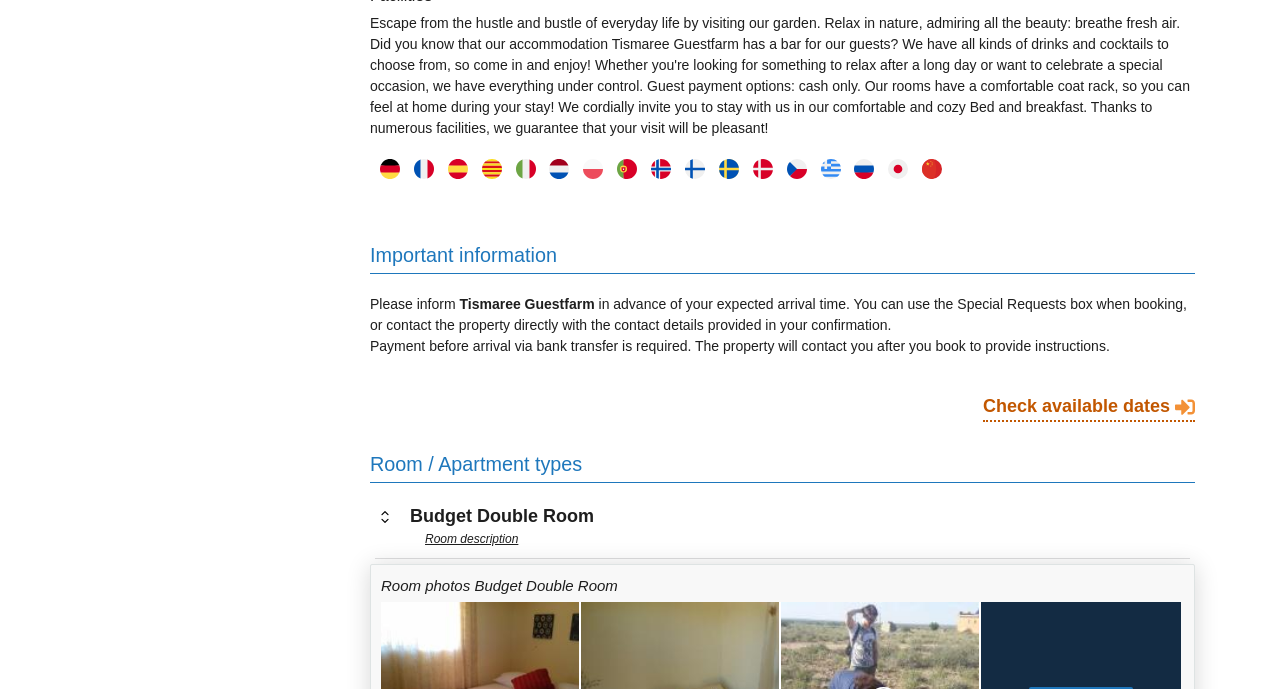Examine the screenshot and answer the question in as much detail as possible: What type of room is described?

The static text 'Budget Double Room' is present on the webpage, which indicates that the room type being described is a Budget Double Room.